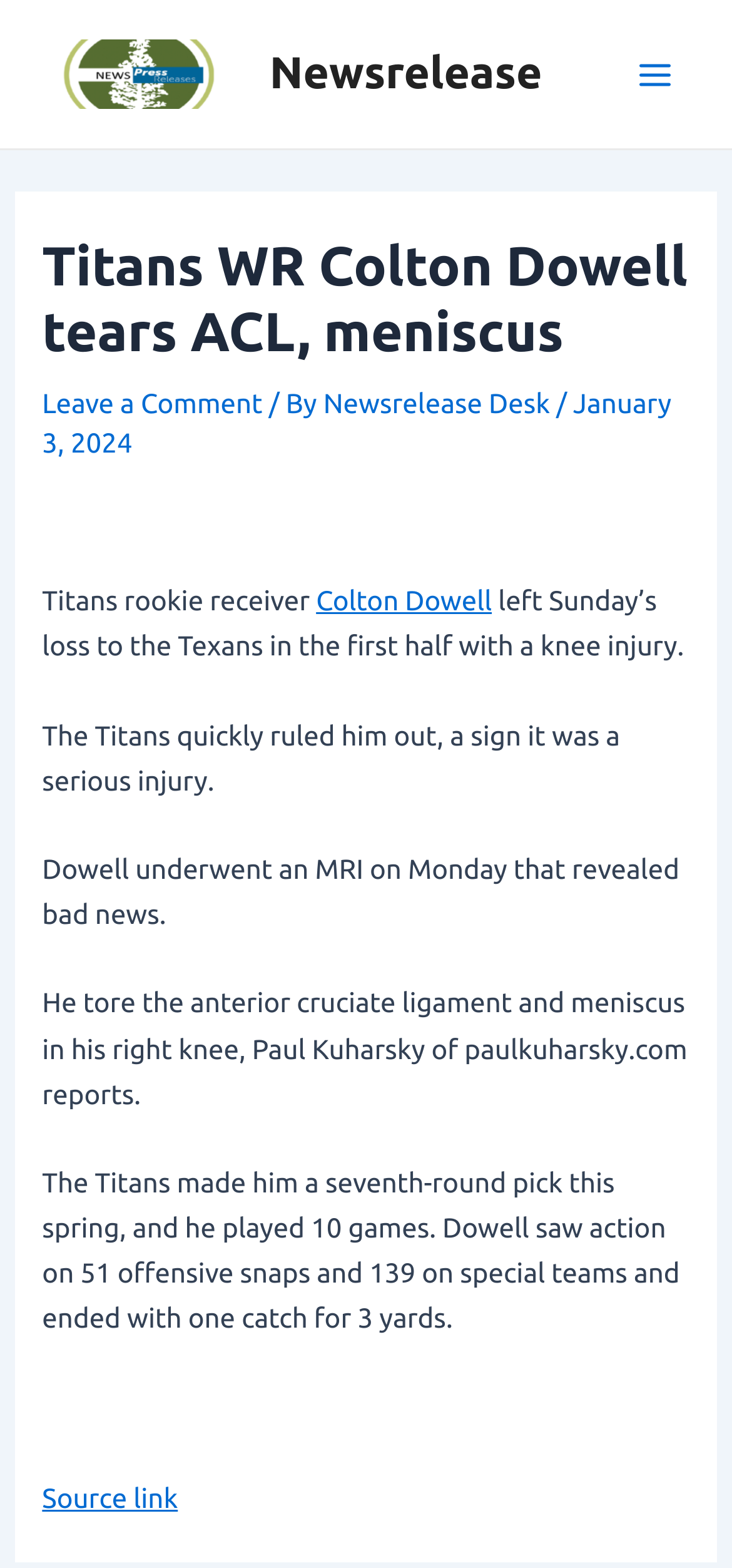Provide a brief response to the question below using one word or phrase:
What is the position of the 'Leave a Comment' link?

Below the header